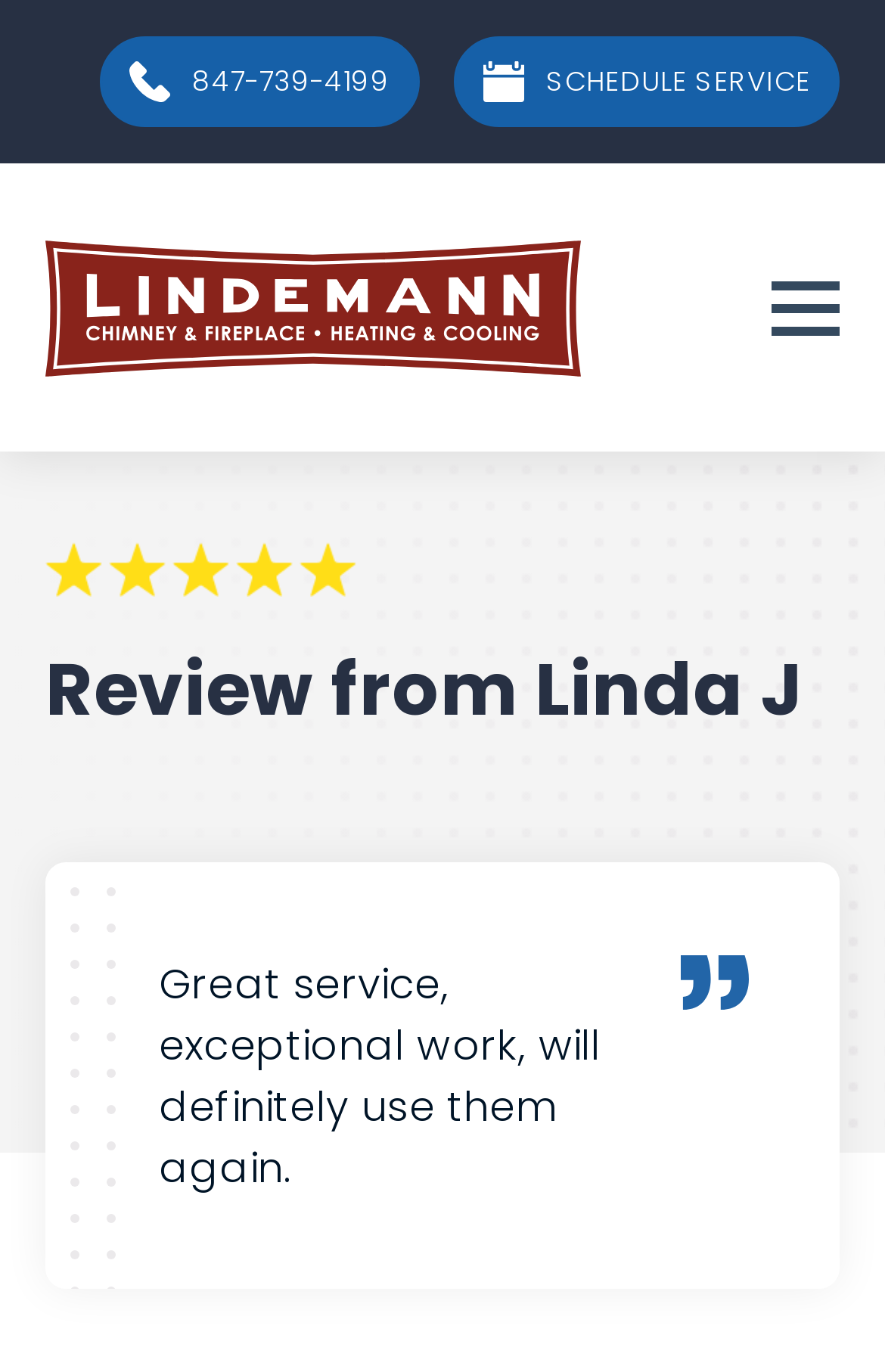Please provide the bounding box coordinate of the region that matches the element description: aria-label="Open Menu". Coordinates should be in the format (top-left x, top-left y, bottom-right x, bottom-right y) and all values should be between 0 and 1.

[0.872, 0.204, 0.949, 0.244]